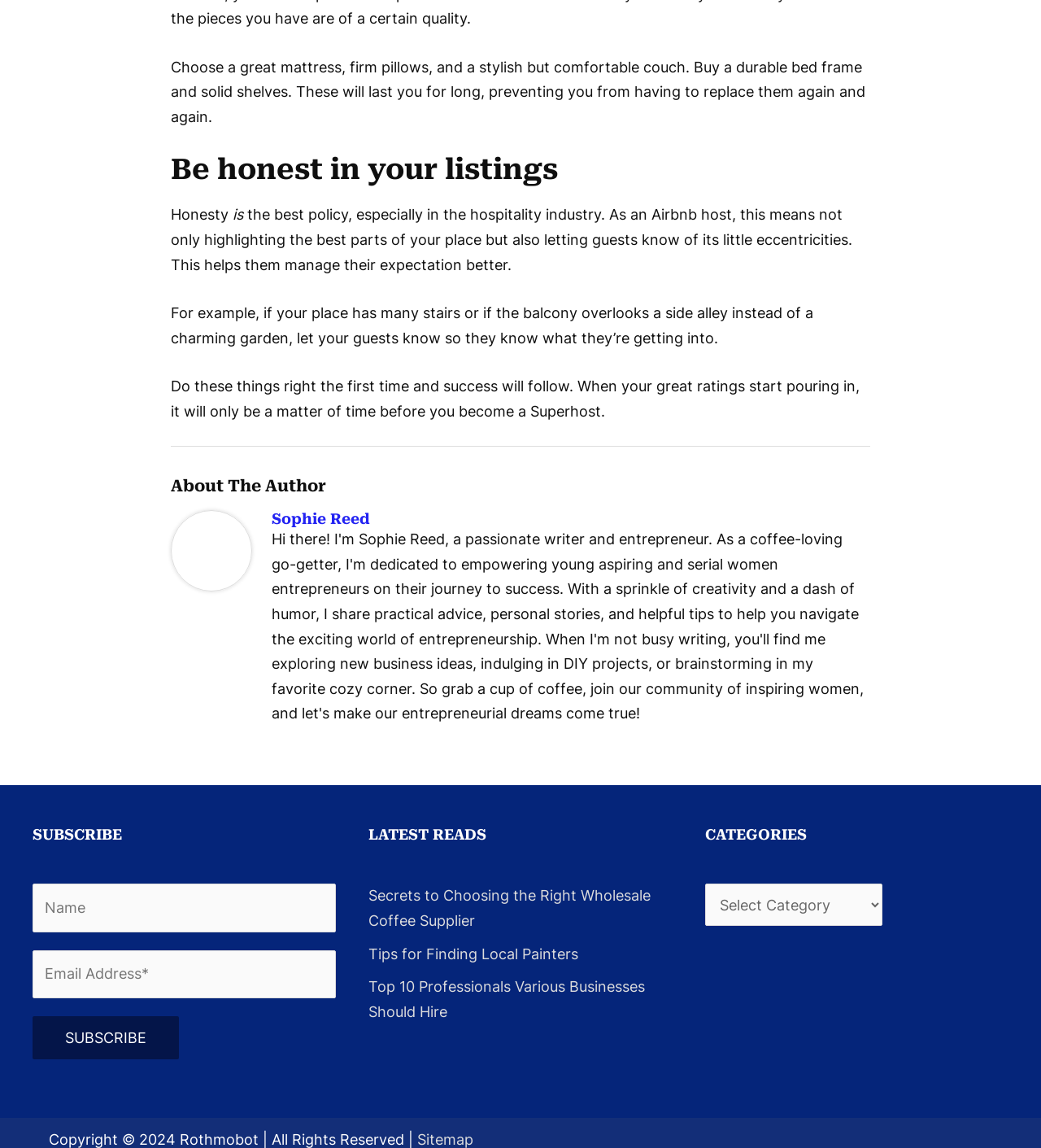Identify the bounding box coordinates for the UI element described as follows: Tips for Finding Local Painters. Use the format (top-left x, top-left y, bottom-right x, bottom-right y) and ensure all values are floating point numbers between 0 and 1.

[0.354, 0.823, 0.556, 0.838]